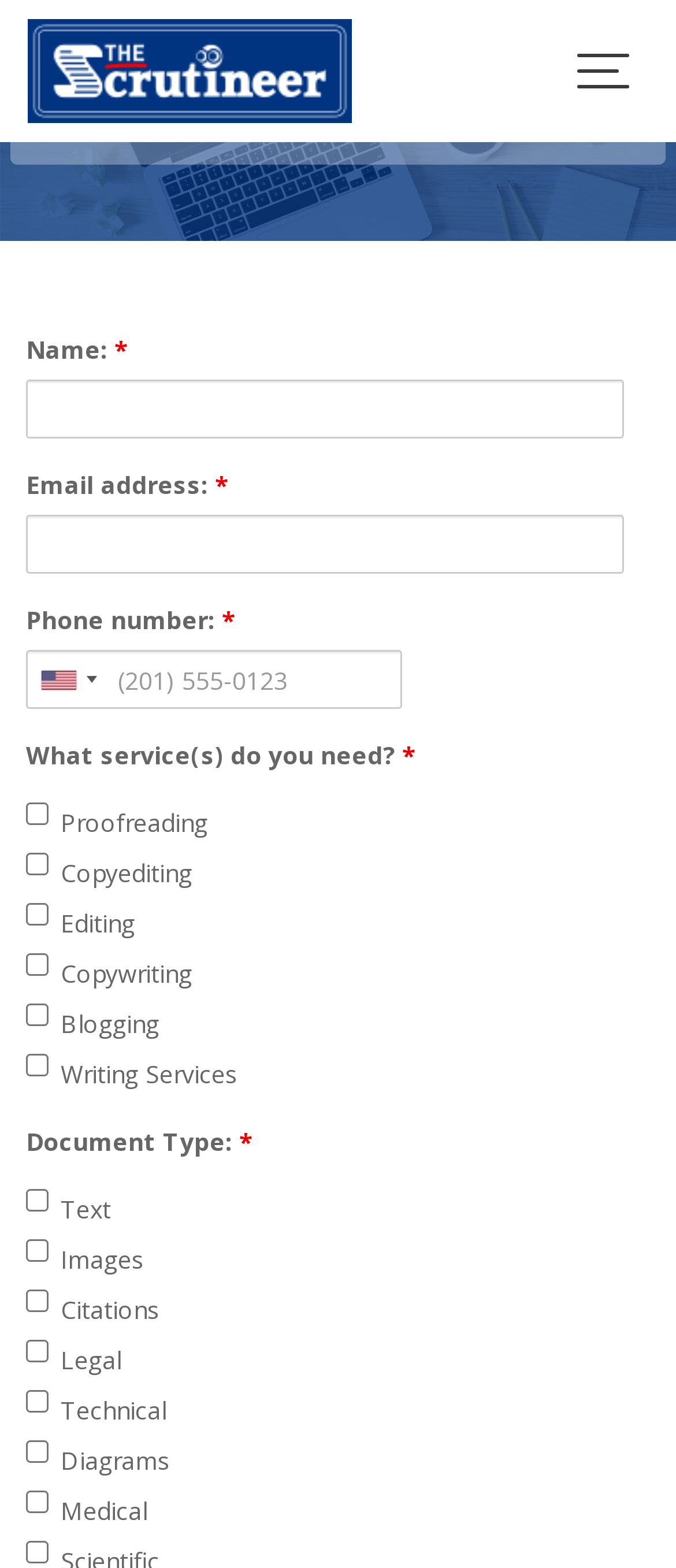Please specify the coordinates of the bounding box for the element that should be clicked to carry out this instruction: "Enter your name". The coordinates must be four float numbers between 0 and 1, formatted as [left, top, right, bottom].

[0.038, 0.242, 0.923, 0.28]